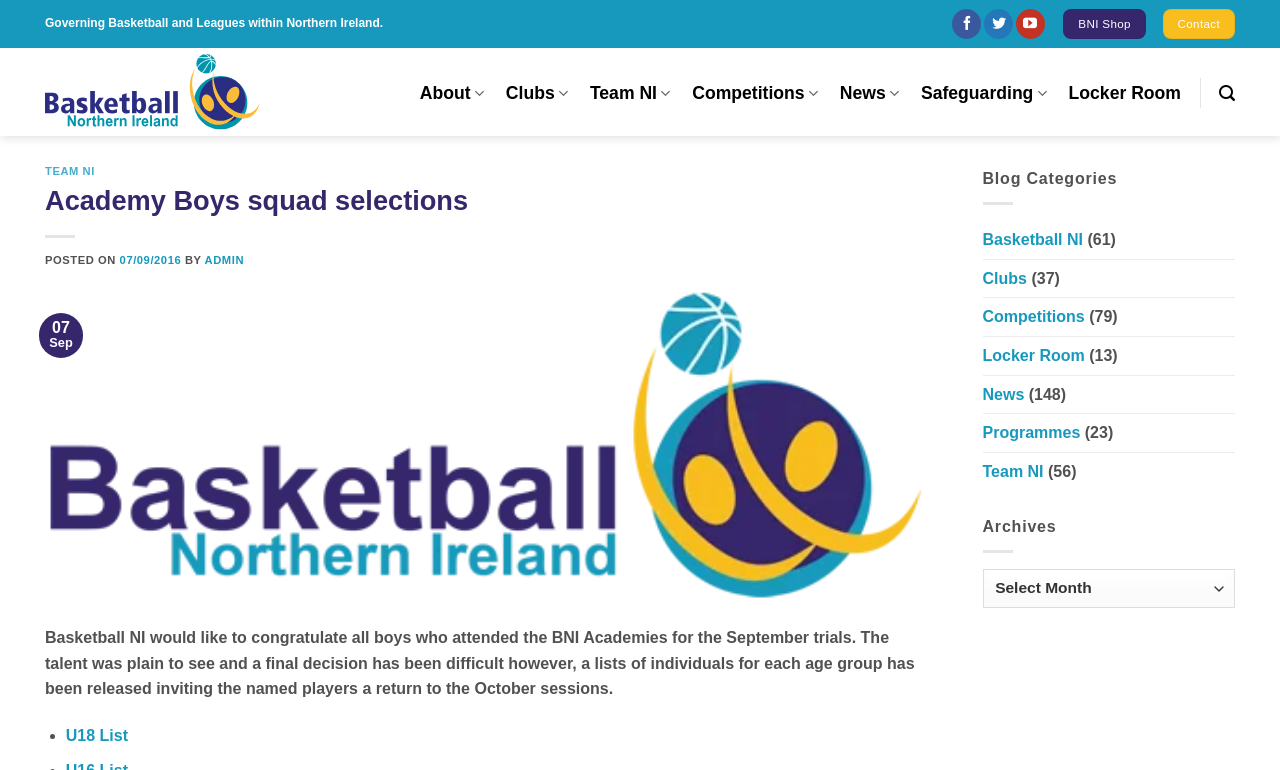What is the purpose of the BNI Academies? Based on the image, give a response in one word or a short phrase.

Trials